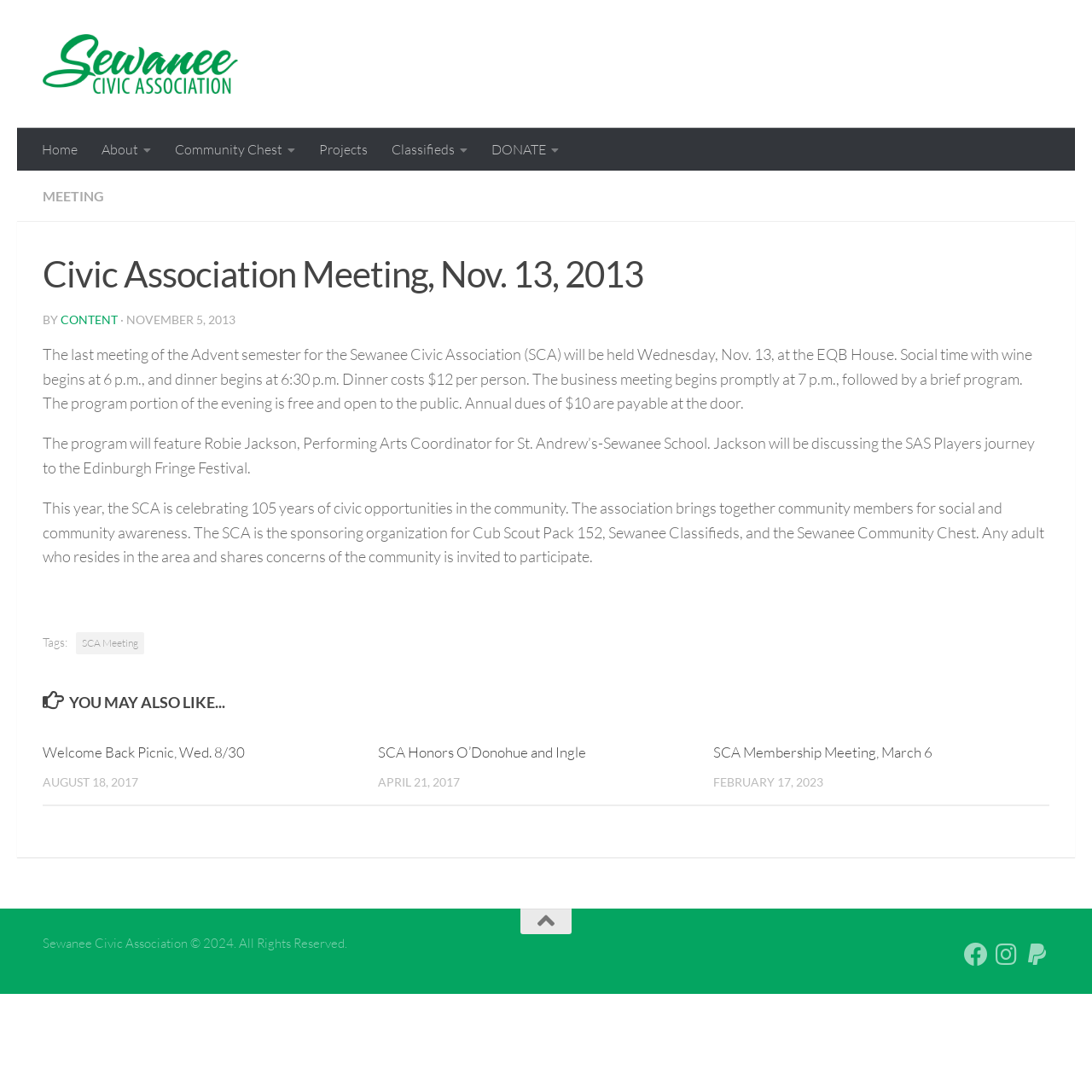Pinpoint the bounding box coordinates of the clickable area necessary to execute the following instruction: "Click on the 'Home' link". The coordinates should be given as four float numbers between 0 and 1, namely [left, top, right, bottom].

[0.027, 0.117, 0.082, 0.156]